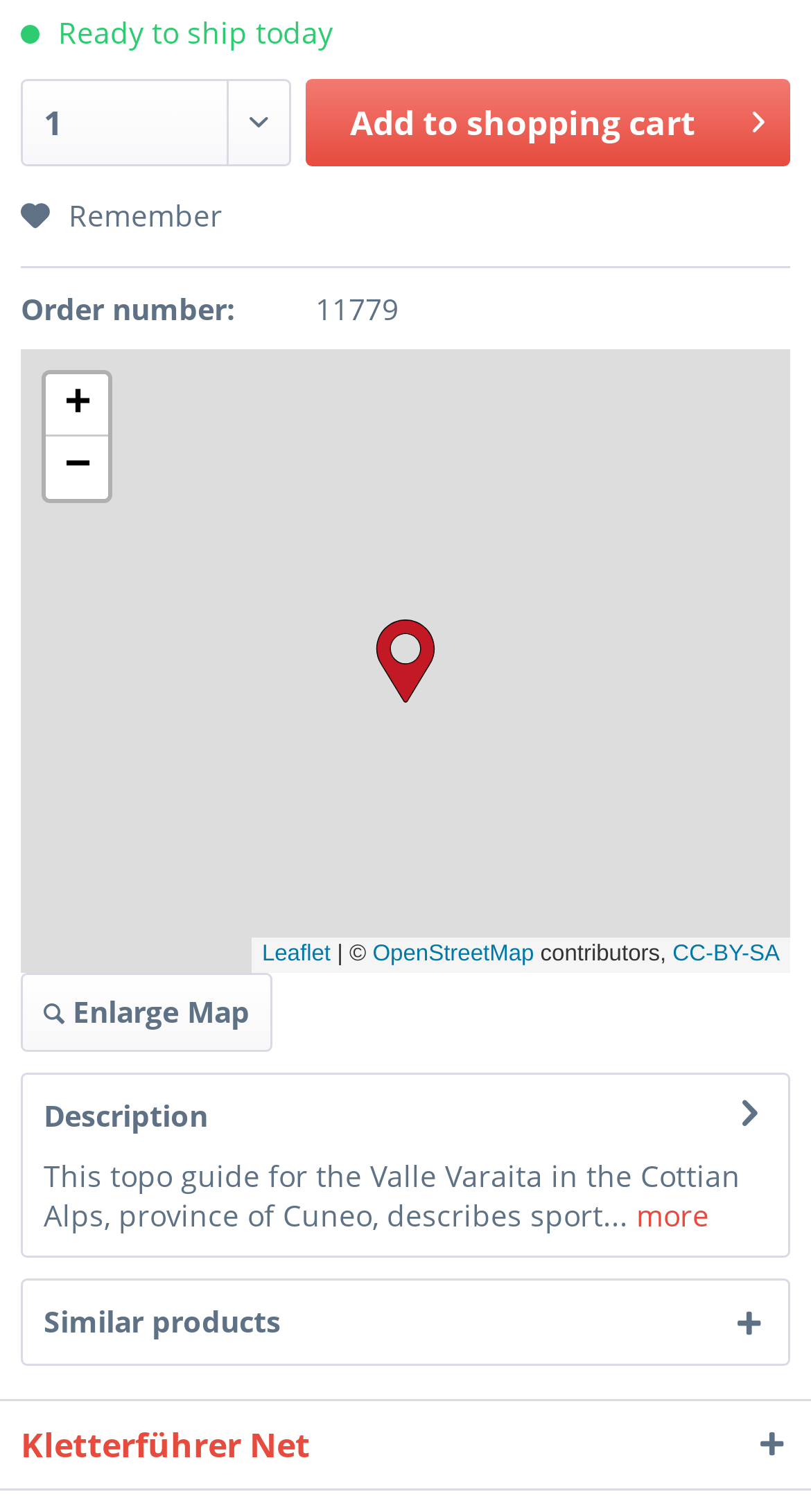Specify the bounding box coordinates of the element's region that should be clicked to achieve the following instruction: "Add to shopping cart". The bounding box coordinates consist of four float numbers between 0 and 1, in the format [left, top, right, bottom].

[0.377, 0.052, 0.974, 0.11]